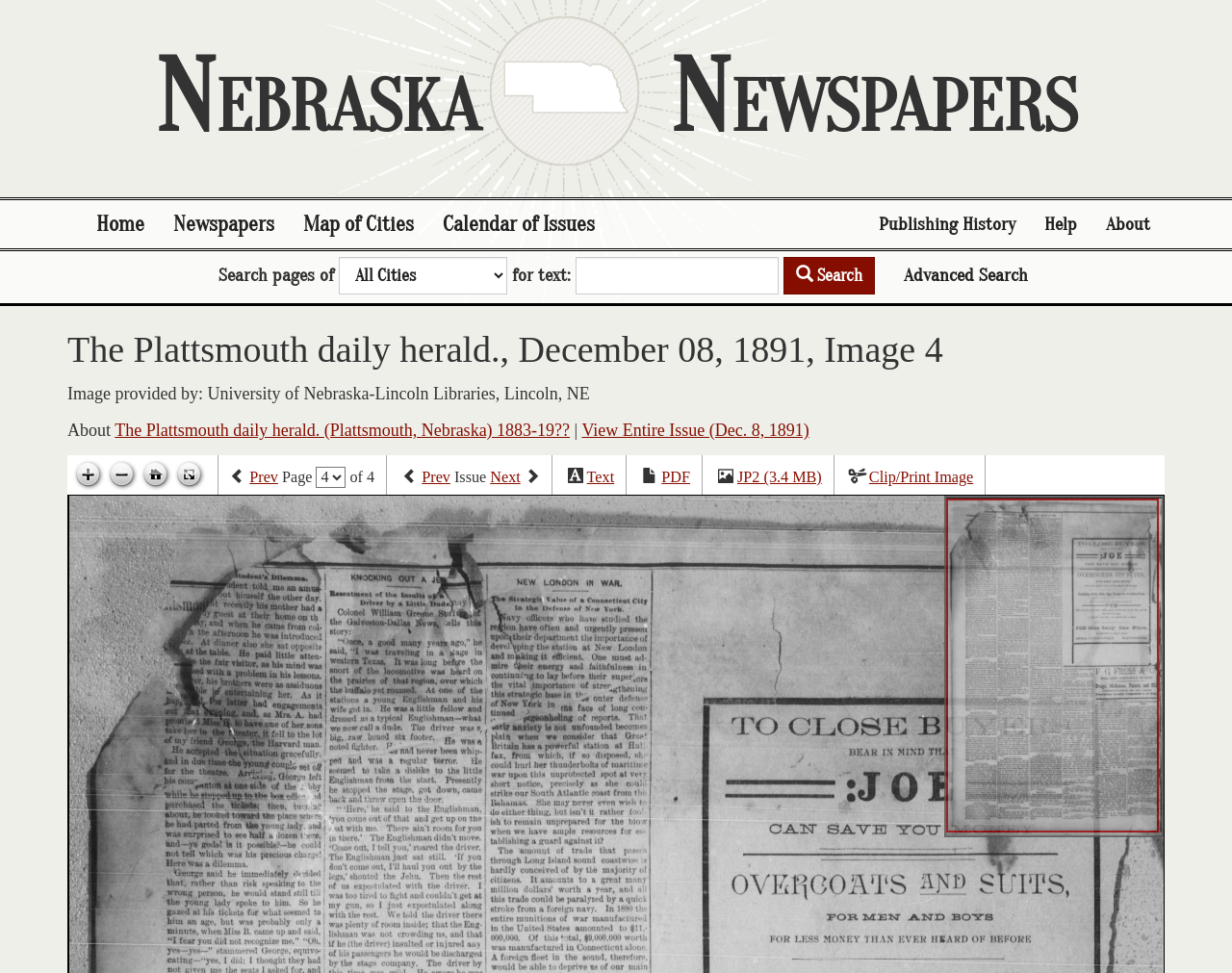Please specify the bounding box coordinates of the element that should be clicked to execute the given instruction: 'Go to previous page'. Ensure the coordinates are four float numbers between 0 and 1, expressed as [left, top, right, bottom].

[0.203, 0.482, 0.226, 0.5]